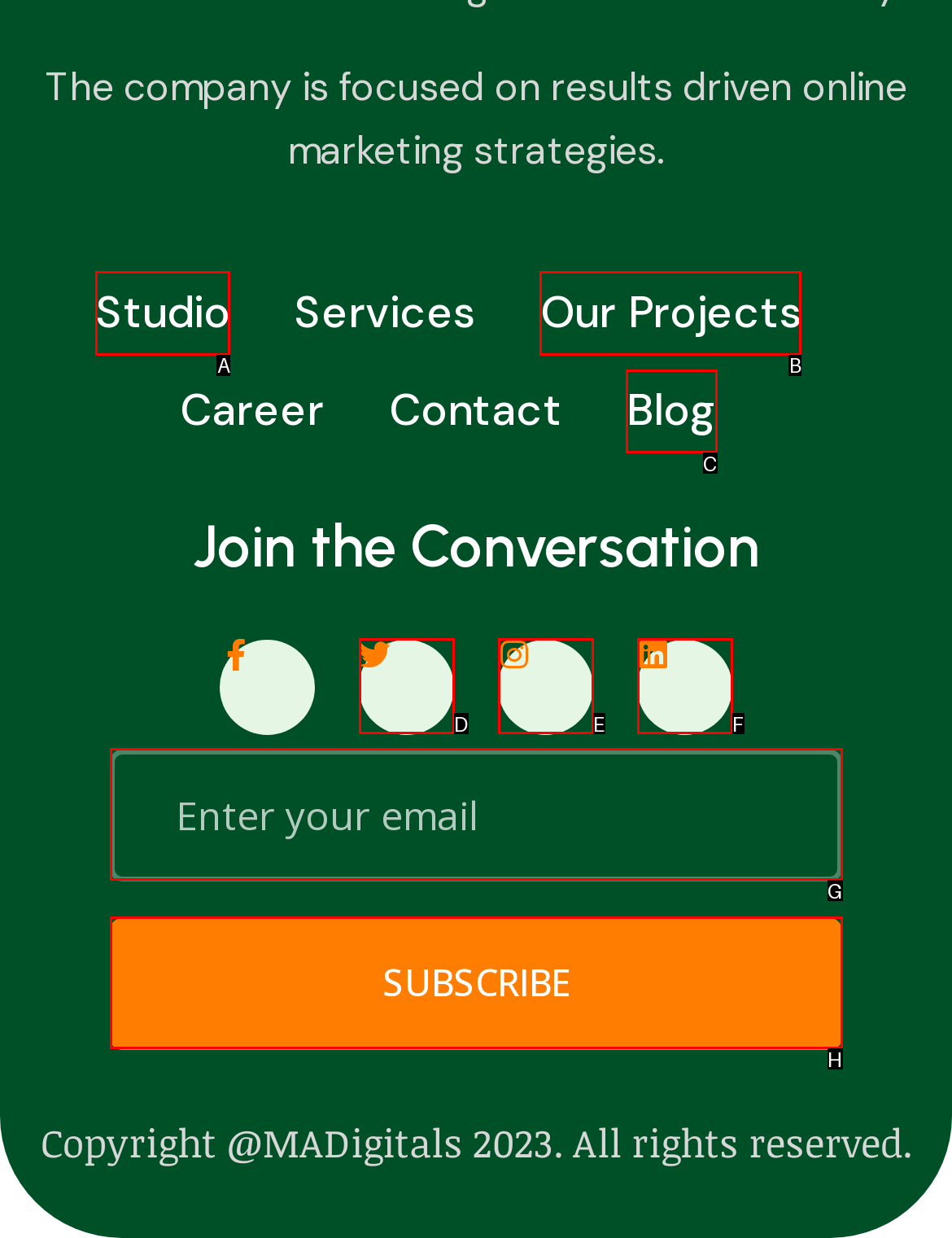Identify the correct UI element to click for the following task: Read the company's blog Choose the option's letter based on the given choices.

C